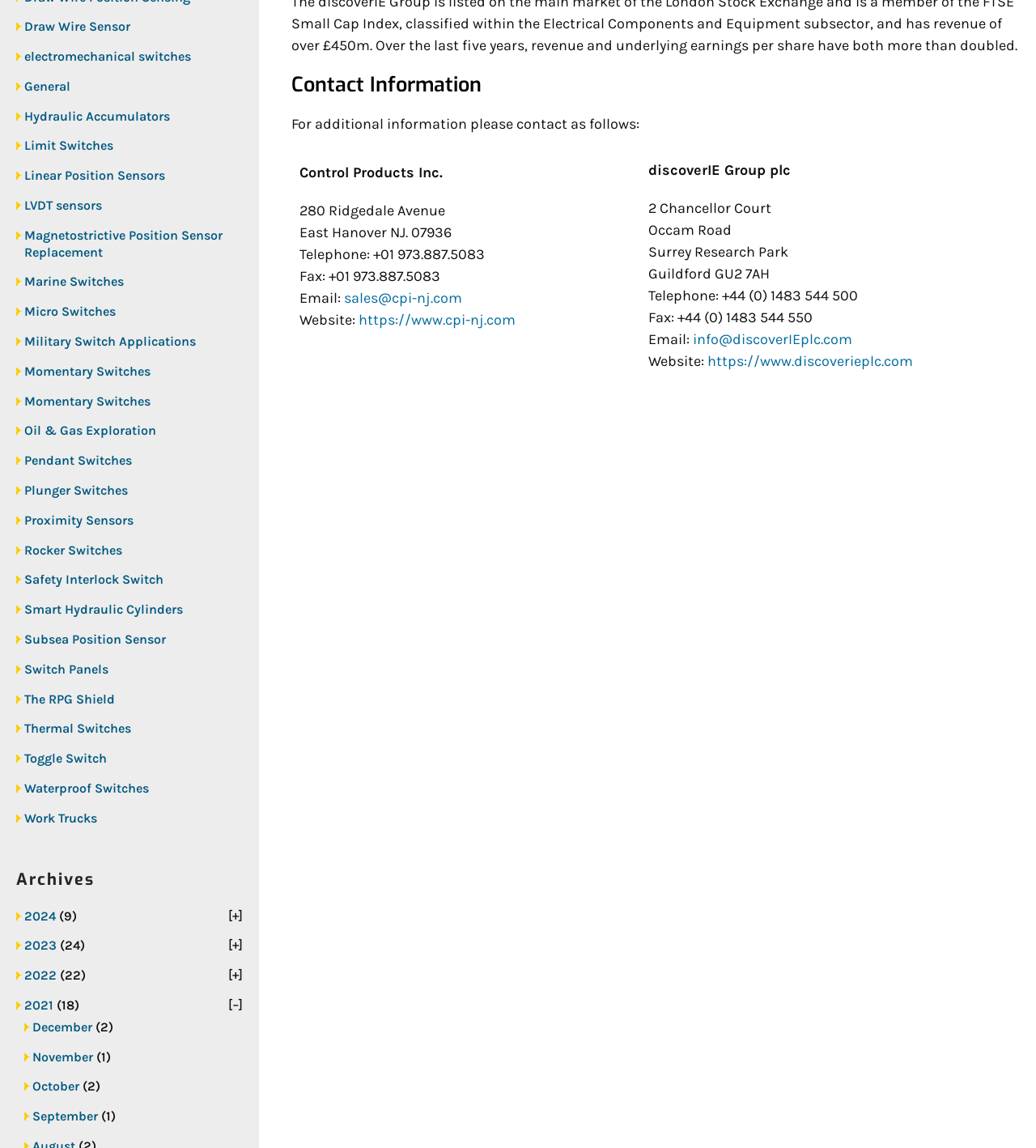Locate the bounding box coordinates of the region to be clicked to comply with the following instruction: "Contact Control Products Inc.". The coordinates must be four float numbers between 0 and 1, in the form [left, top, right, bottom].

[0.281, 0.132, 0.618, 0.346]